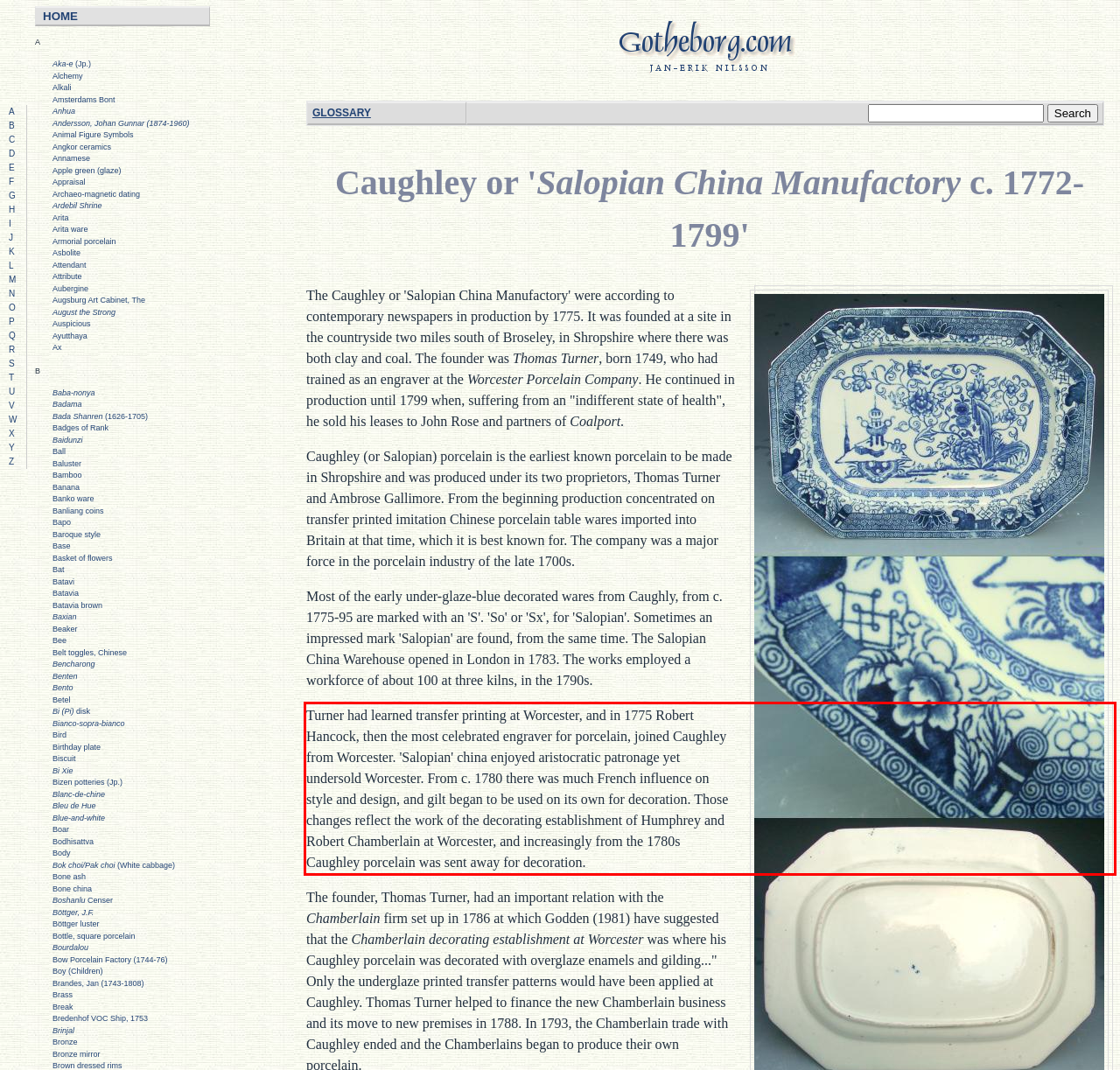From the screenshot of the webpage, locate the red bounding box and extract the text contained within that area.

Turner had learned transfer printing at Worcester, and in 1775 Robert Hancock, then the most celebrated engraver for porcelain, joined Caughley from Worcester. 'Salopian' china enjoyed aristocratic patronage yet undersold Worcester. From c. 1780 there was much French influence on style and design, and gilt began to be used on its own for decoration. Those changes reflect the work of the decorating establishment of Humphrey and Robert Chamberlain at Worcester, and increasingly from the 1780s Caughley porcelain was sent away for decoration.